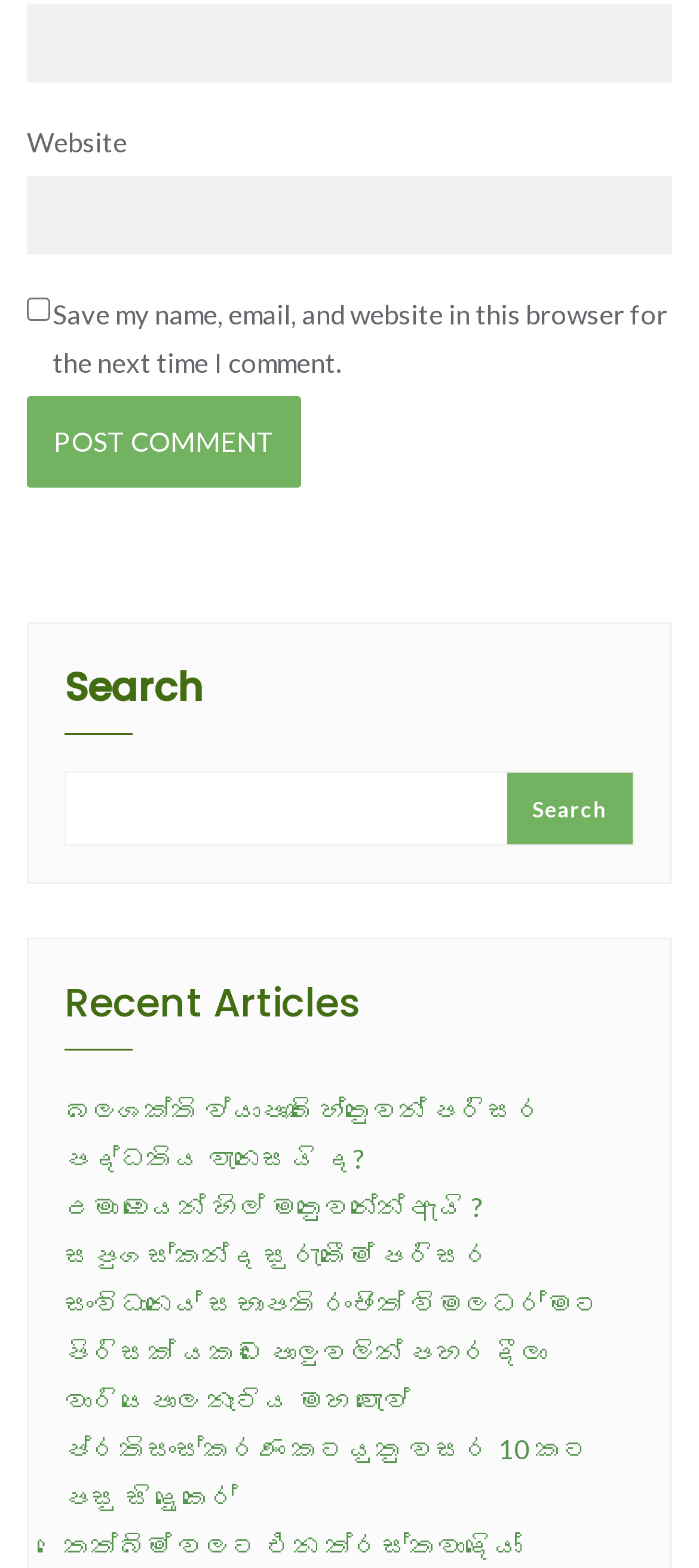What is the purpose of the checkbox?
Answer the question in a detailed and comprehensive manner.

The checkbox is used to save the user's name, email, and website in the browser for the next time they comment, so they don't have to re-enter the information.